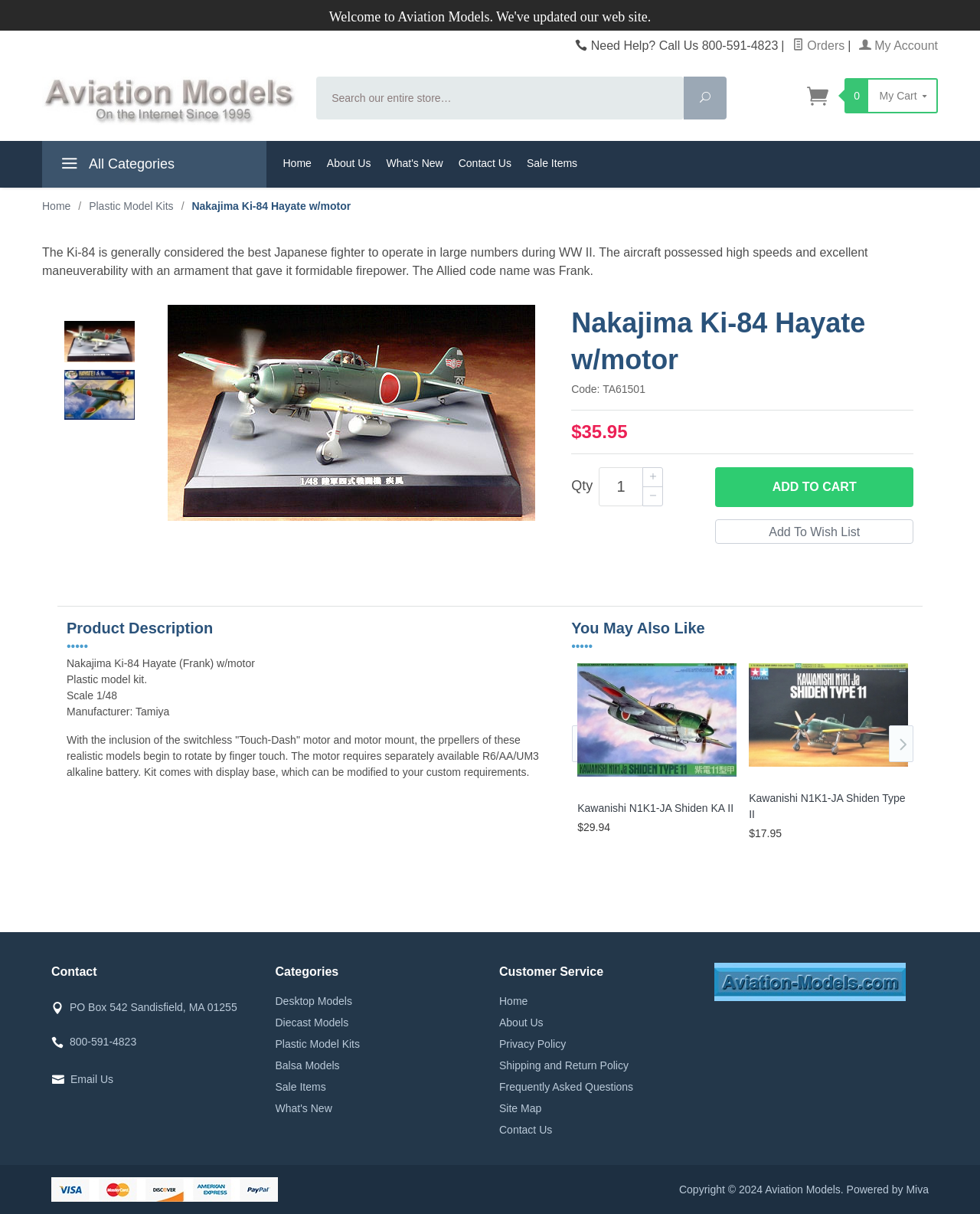Could you determine the bounding box coordinates of the clickable element to complete the instruction: "Contact us"? Provide the coordinates as four float numbers between 0 and 1, i.e., [left, top, right, bottom].

[0.46, 0.116, 0.53, 0.154]